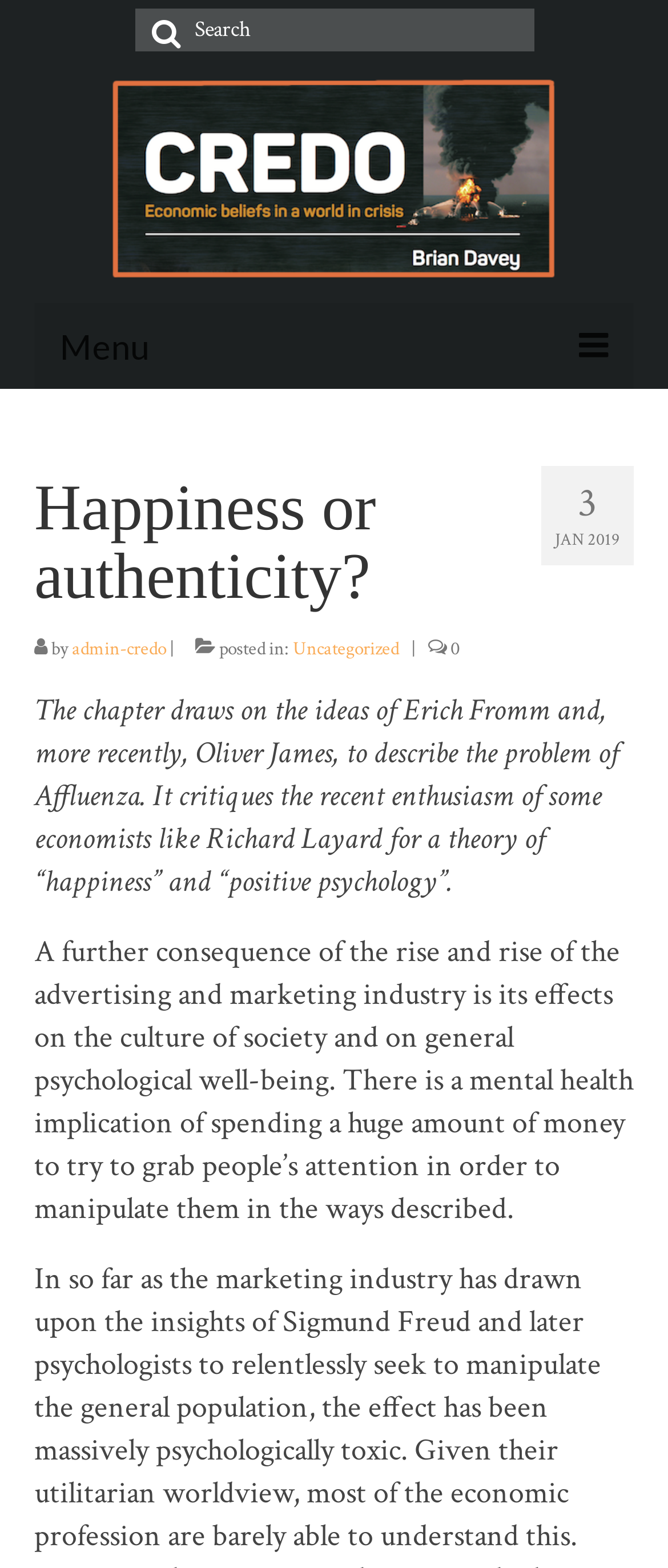Create an elaborate caption for the webpage.

The webpage appears to be a blog post or article titled "Happiness or authenticity? – Credo: Economic beliefs in a world in crisis". At the top of the page, there is a search bar with a magnifying glass icon and a placeholder text "Search for:". 

Below the search bar, there is a large header section that spans the entire width of the page. This section contains a link to the title of the webpage, accompanied by an image. 

To the right of the header section, there is a menu button with a hamburger icon. When clicked, it likely expands to reveal a menu with links to various sections of the website, including "Home", "Contents", "Preface – how this book came about", "About the author", "Index", and "Updates". The "Updates" section has a subheading "JAN 2019".

Below the header section, there is a main content area that contains the article. The article is divided into sections, with headings and paragraphs of text. The first section has a heading "Happiness or authenticity?" followed by a byline with the author's name, "admin-credo". The article then proceeds to discuss the topic, with paragraphs of text that explore the ideas of Erich Fromm and Oliver James, and critique the theory of "happiness" and "positive psychology". The article also touches on the effects of the advertising and marketing industry on society and psychological well-being.